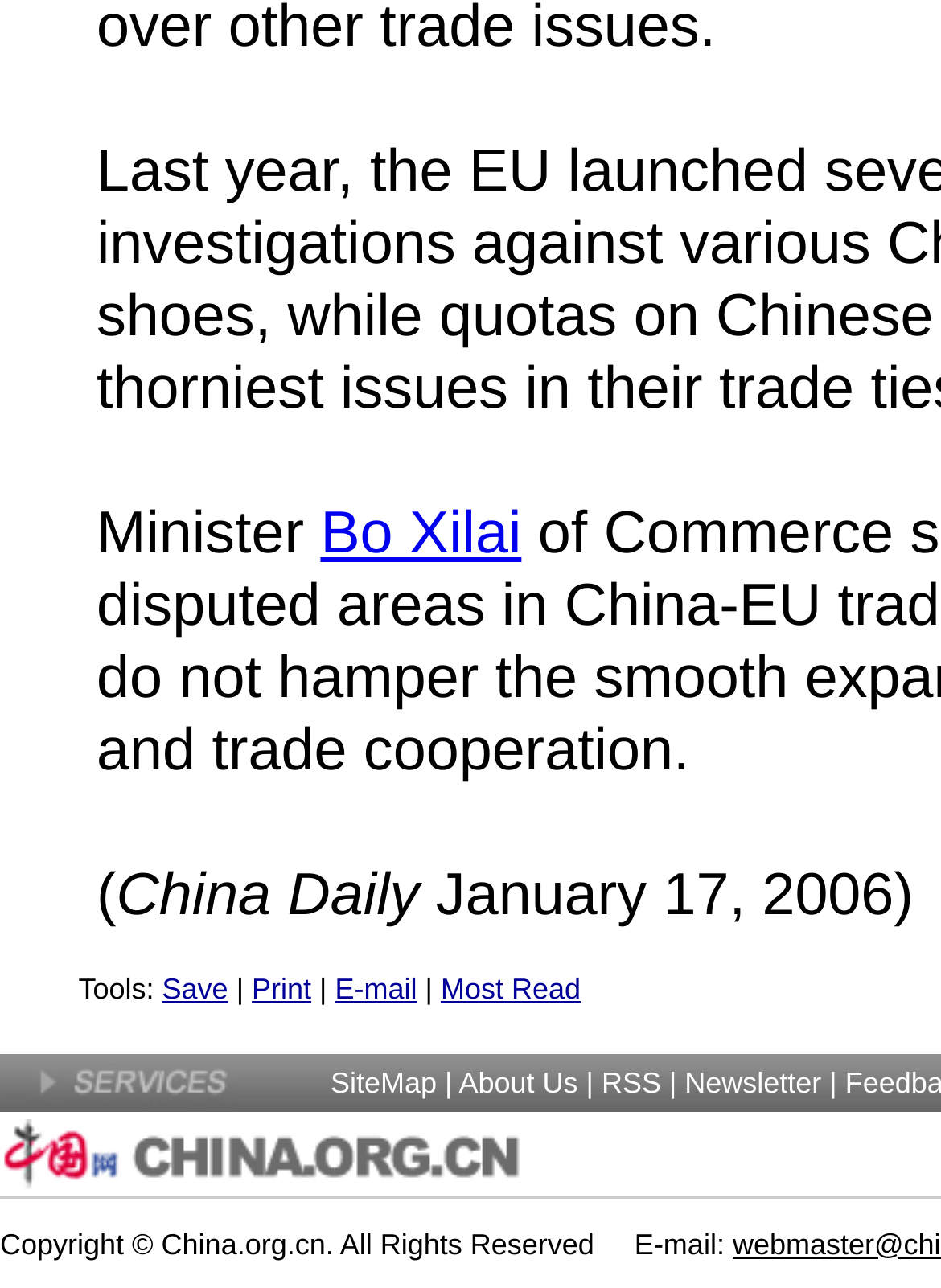Locate the bounding box coordinates of the area to click to fulfill this instruction: "Save the current page". The bounding box should be presented as four float numbers between 0 and 1, in the order [left, top, right, bottom].

[0.172, 0.755, 0.242, 0.781]